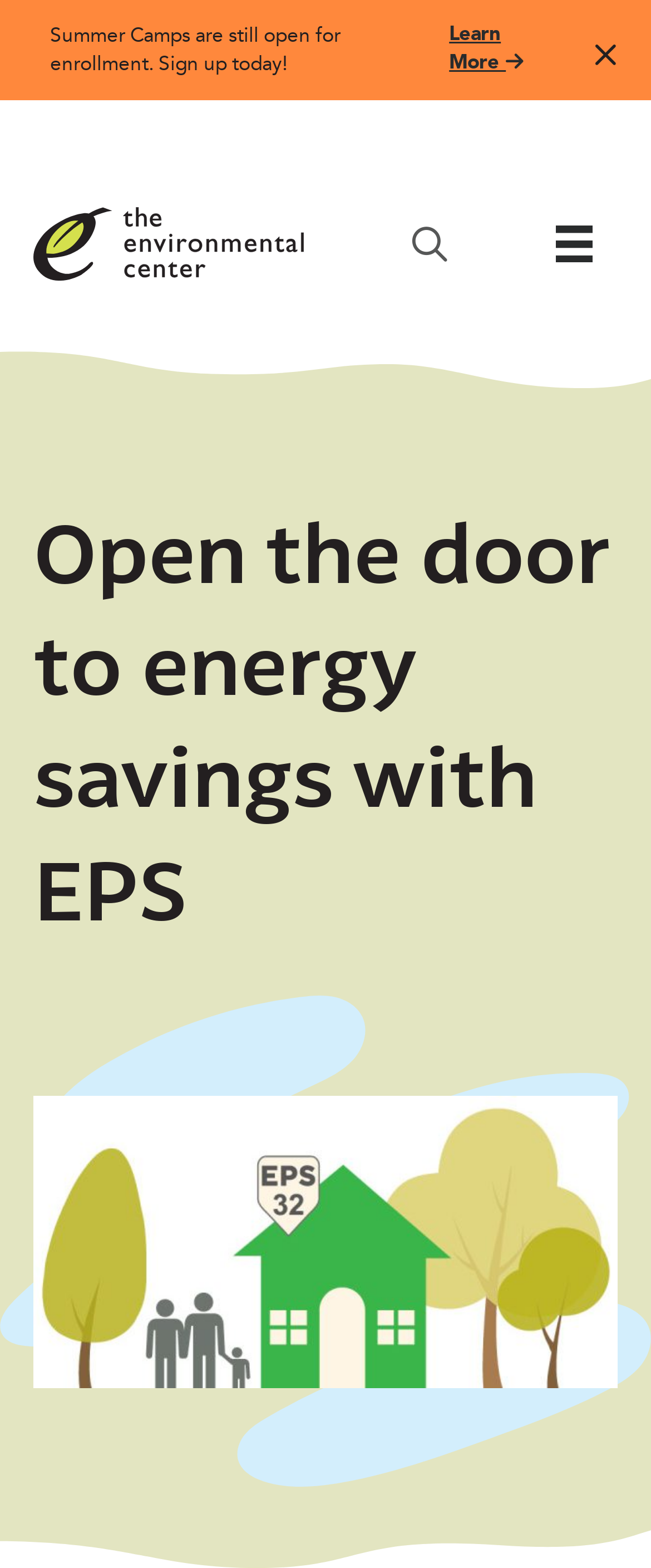Kindly respond to the following question with a single word or a brief phrase: 
What is the call-to-action for the summer camps?

Learn More